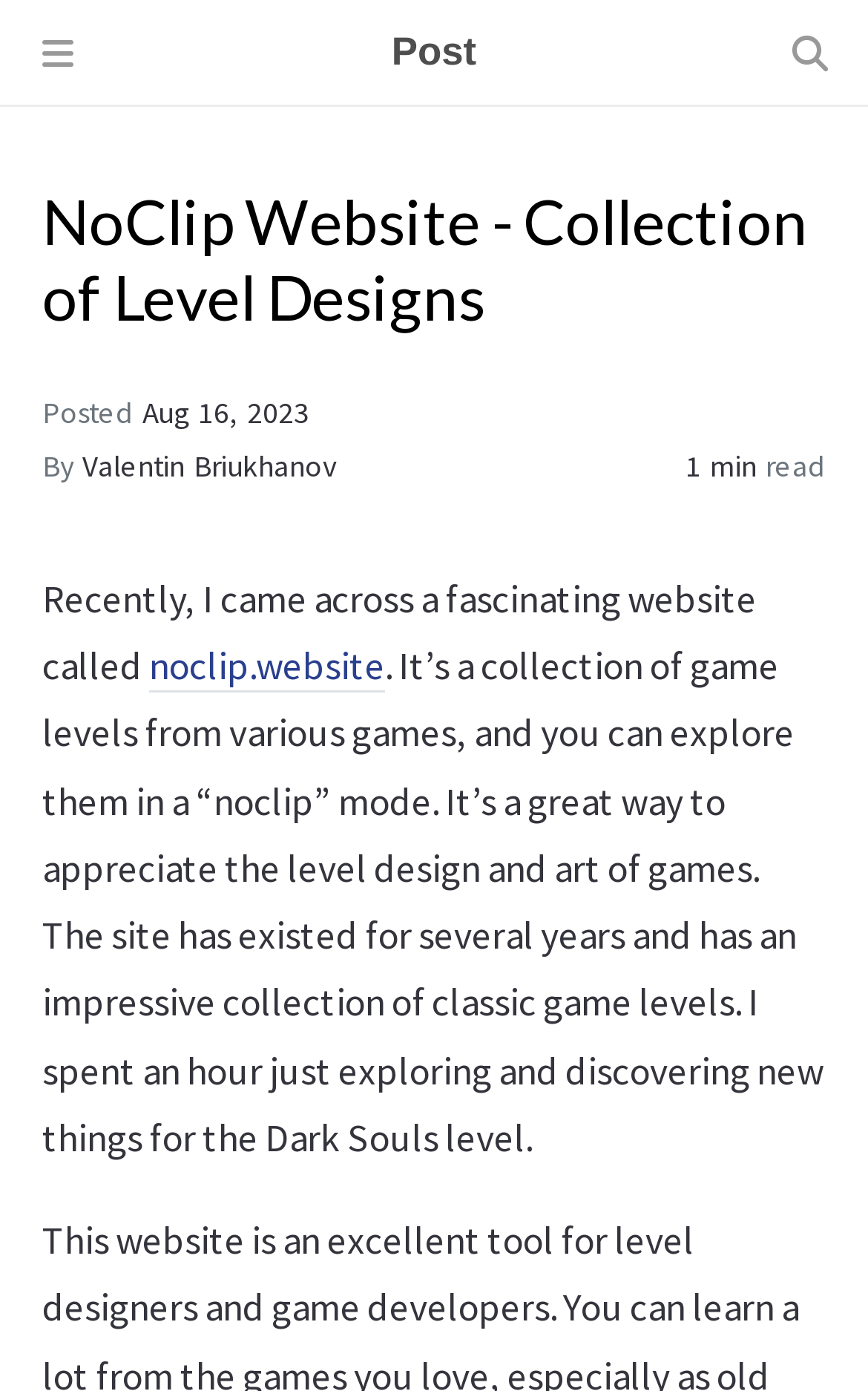Give a concise answer of one word or phrase to the question: 
Who is the author of the post?

Valentin Briukhanov